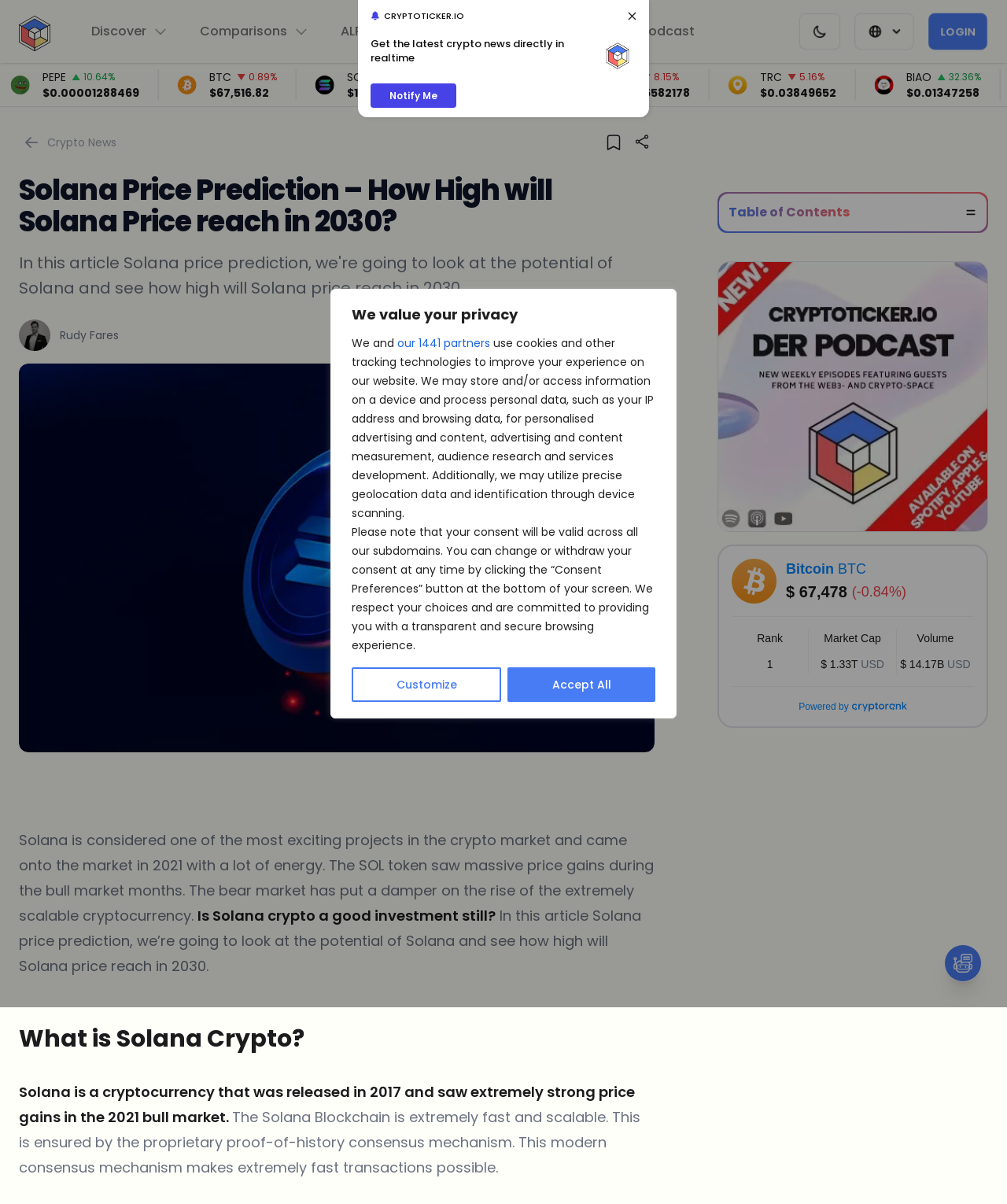Determine the bounding box for the UI element described here: "Discover".

[0.091, 0.018, 0.167, 0.034]